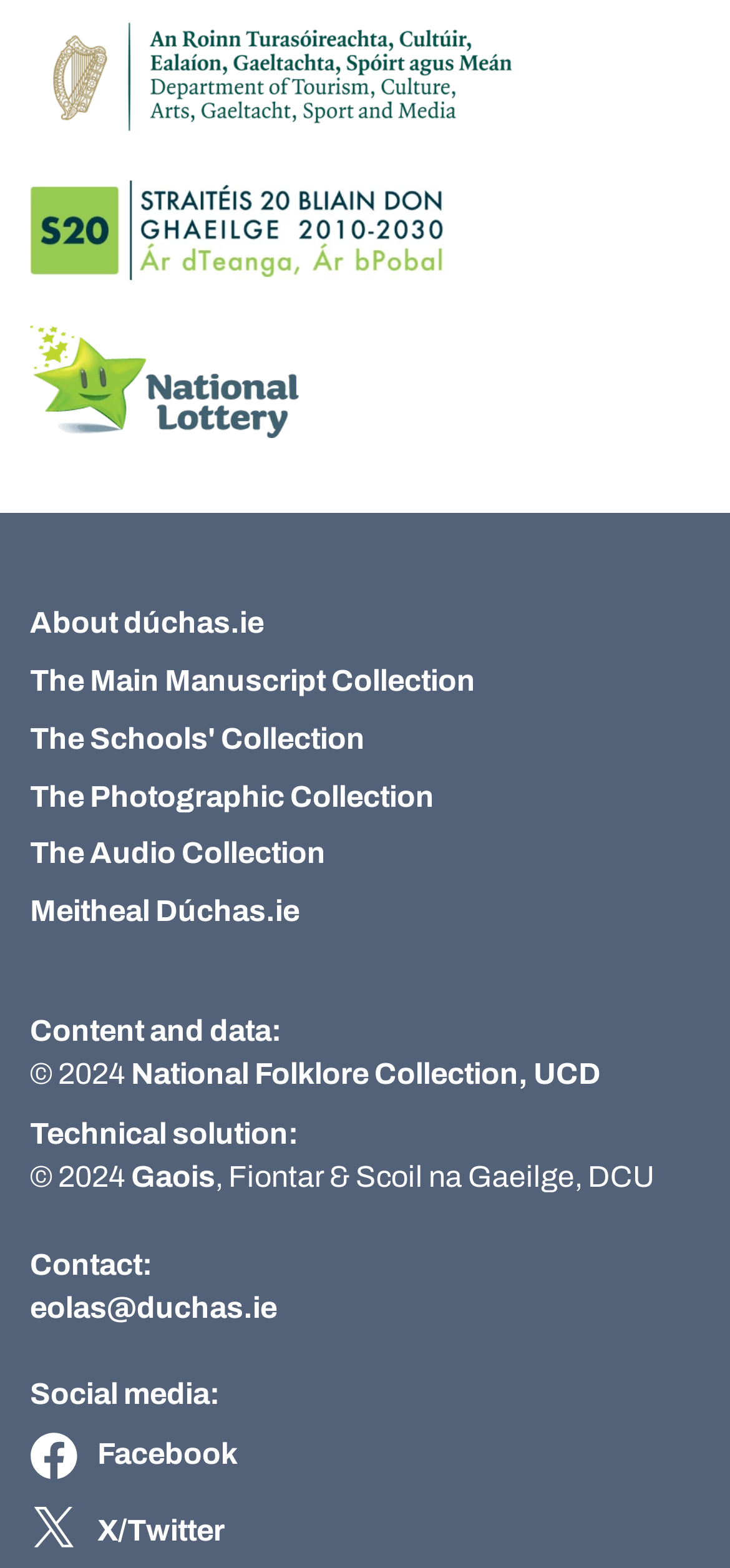Can you find the bounding box coordinates for the UI element given this description: "X/Twitter"? Provide the coordinates as four float numbers between 0 and 1: [left, top, right, bottom].

[0.041, 0.961, 0.308, 0.992]